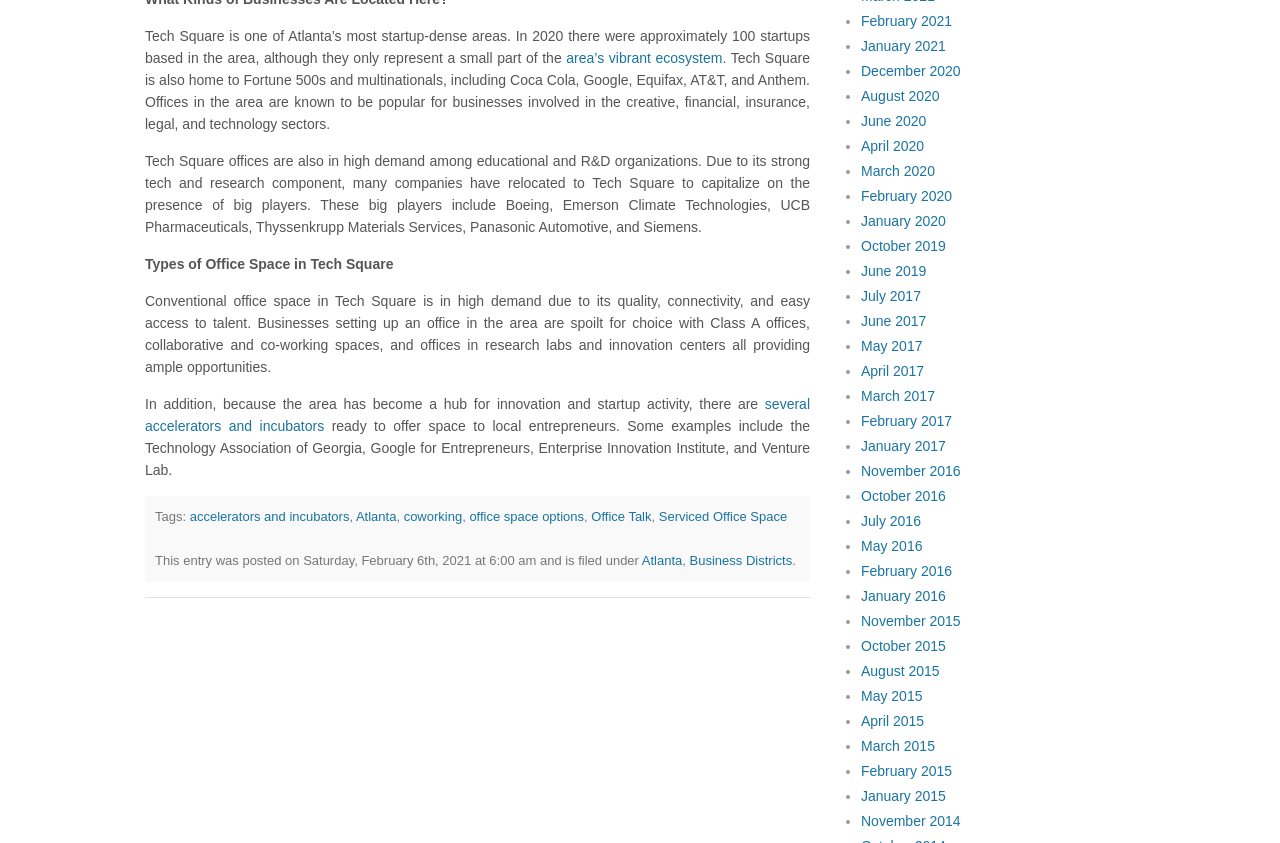Specify the bounding box coordinates of the area to click in order to execute this command: 'Click on 'area’s vibrant ecosystem''. The coordinates should consist of four float numbers ranging from 0 to 1, and should be formatted as [left, top, right, bottom].

[0.442, 0.06, 0.564, 0.079]